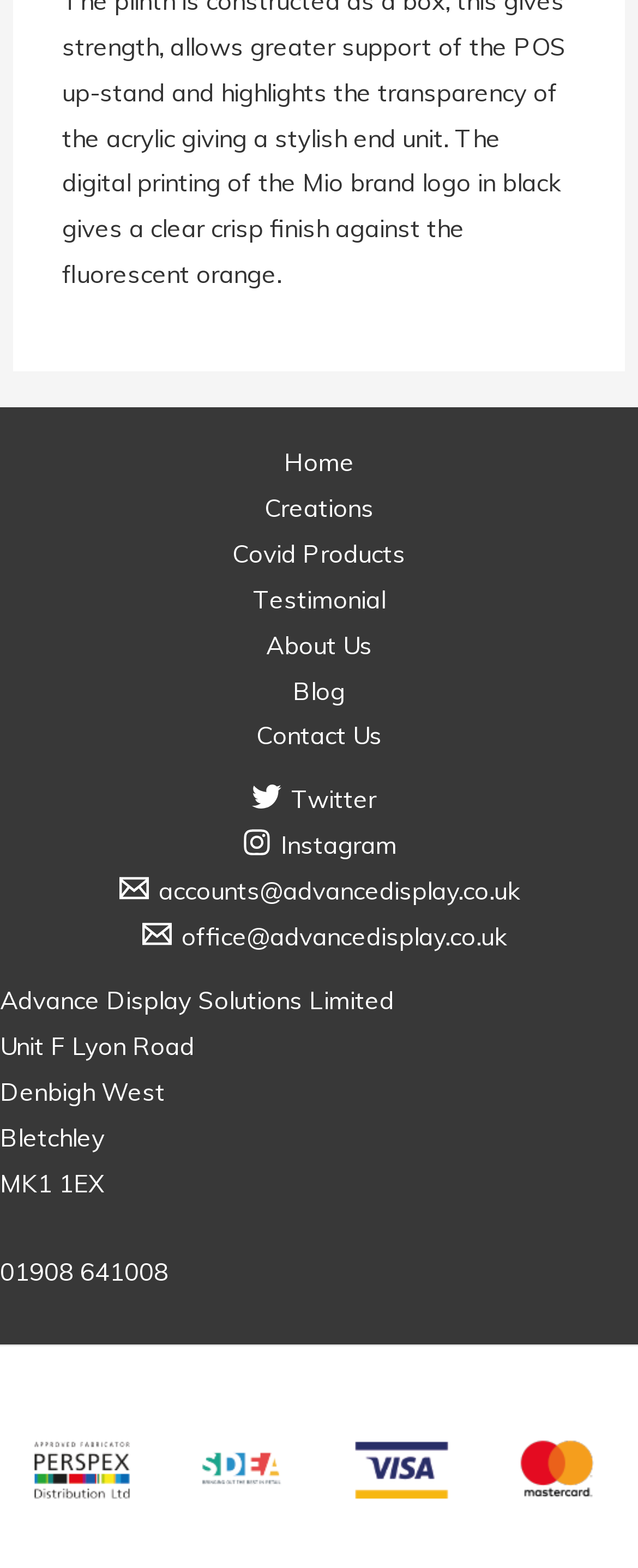Please reply to the following question with a single word or a short phrase:
What is the email address for accounts?

accounts@advancedisplay.co.uk